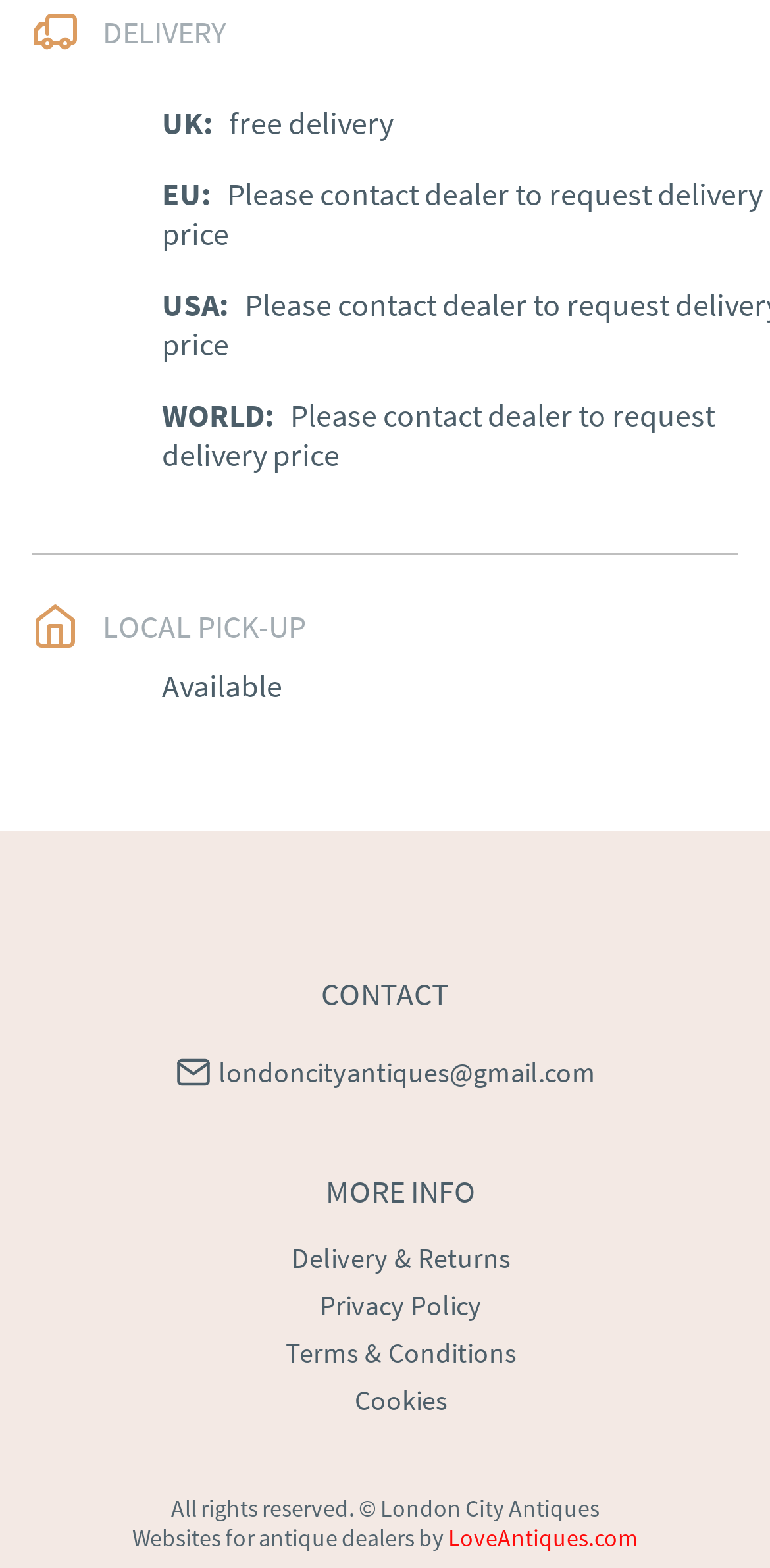Identify the bounding box coordinates of the region I need to click to complete this instruction: "View 'MORE INFO'".

[0.423, 0.747, 0.618, 0.772]